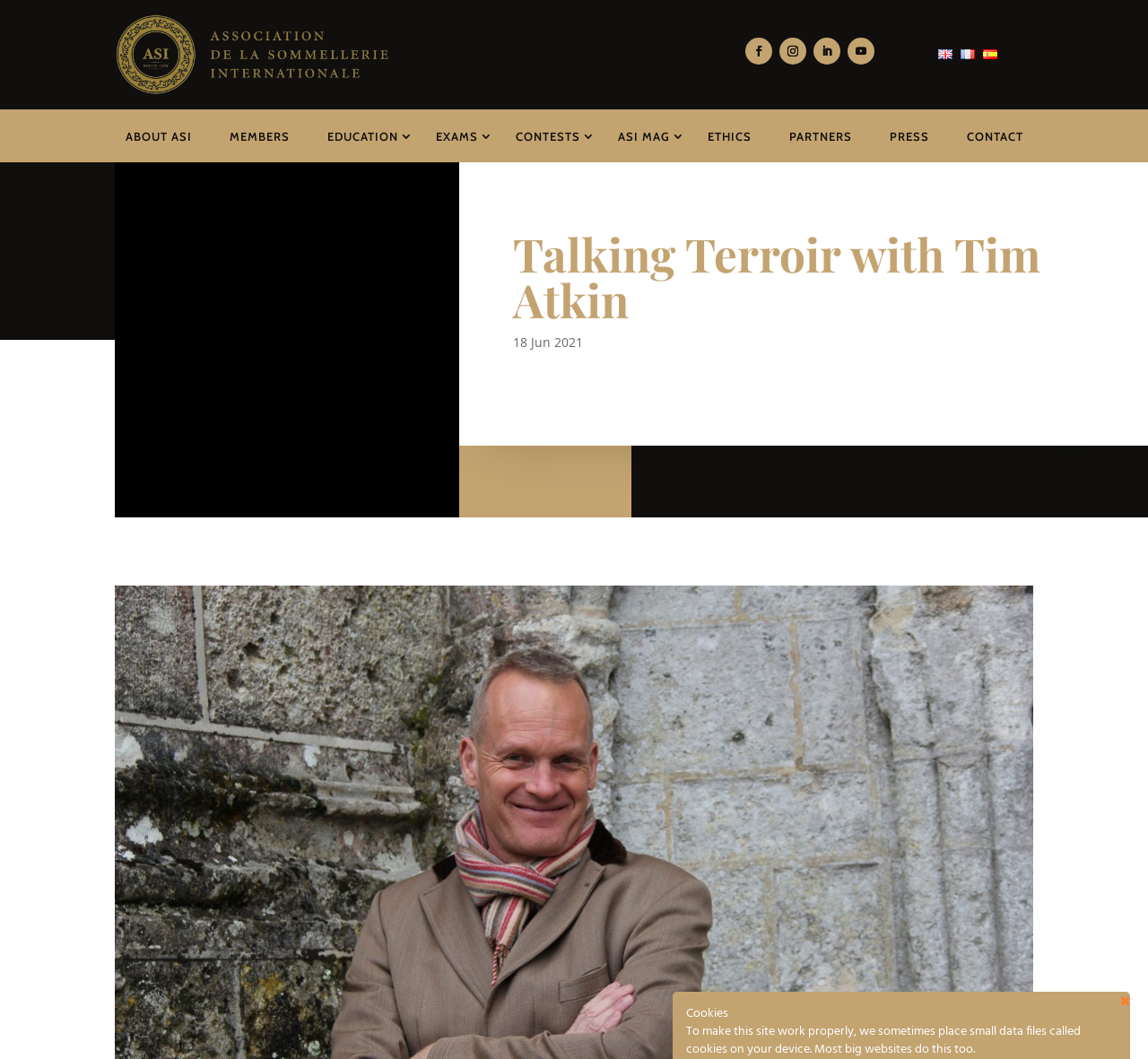What is the purpose of the icons with codes , , , and ?
Refer to the image and offer an in-depth and detailed answer to the question.

The icons with codes , , , and  are placed together and have similar bounding box coordinates, indicating that they are related to each other. They are likely social media links, as they are commonly used to represent social media platforms.